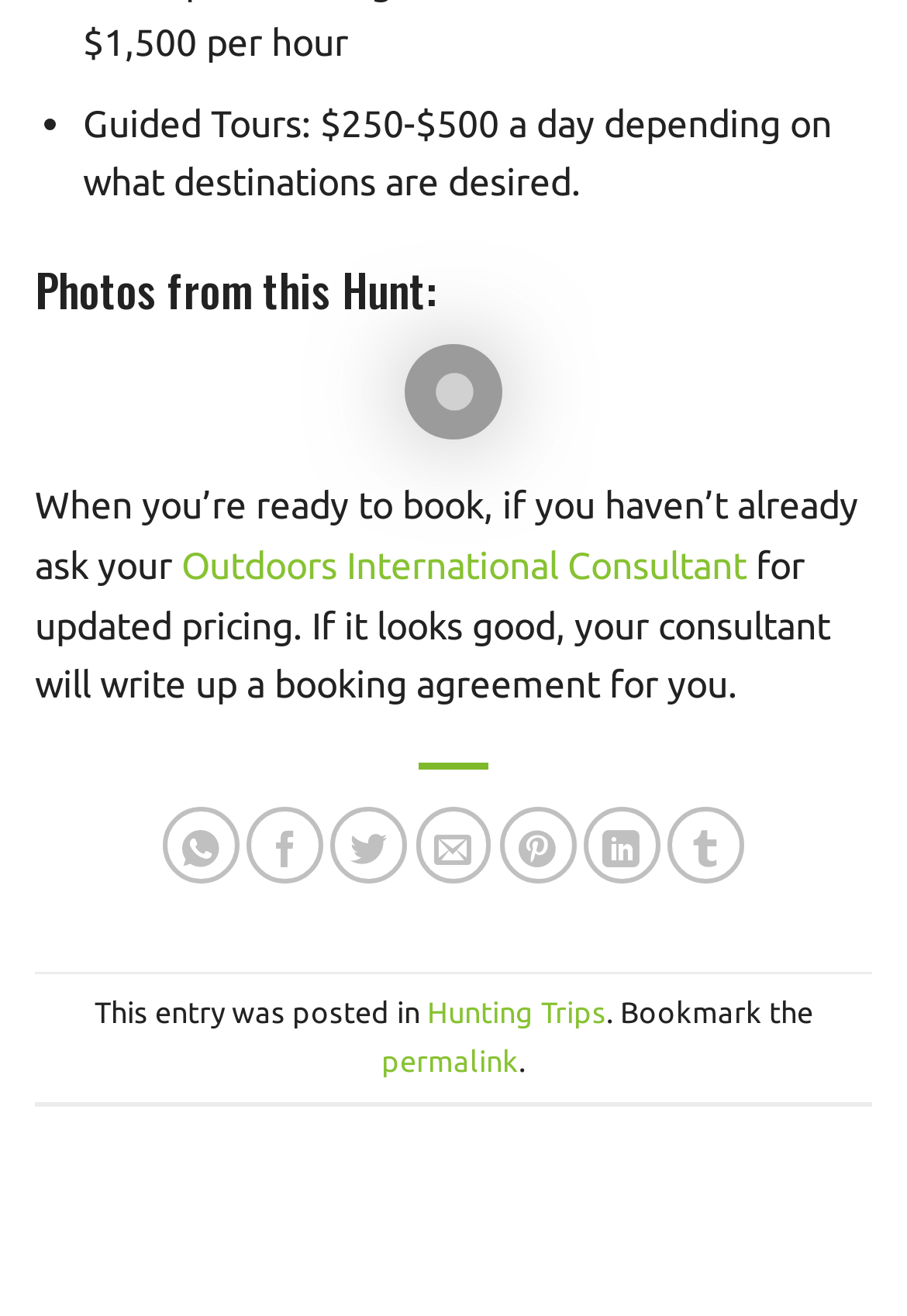Please identify the bounding box coordinates of the clickable area that will allow you to execute the instruction: "View 'Hunting Trips'".

[0.471, 0.756, 0.668, 0.781]